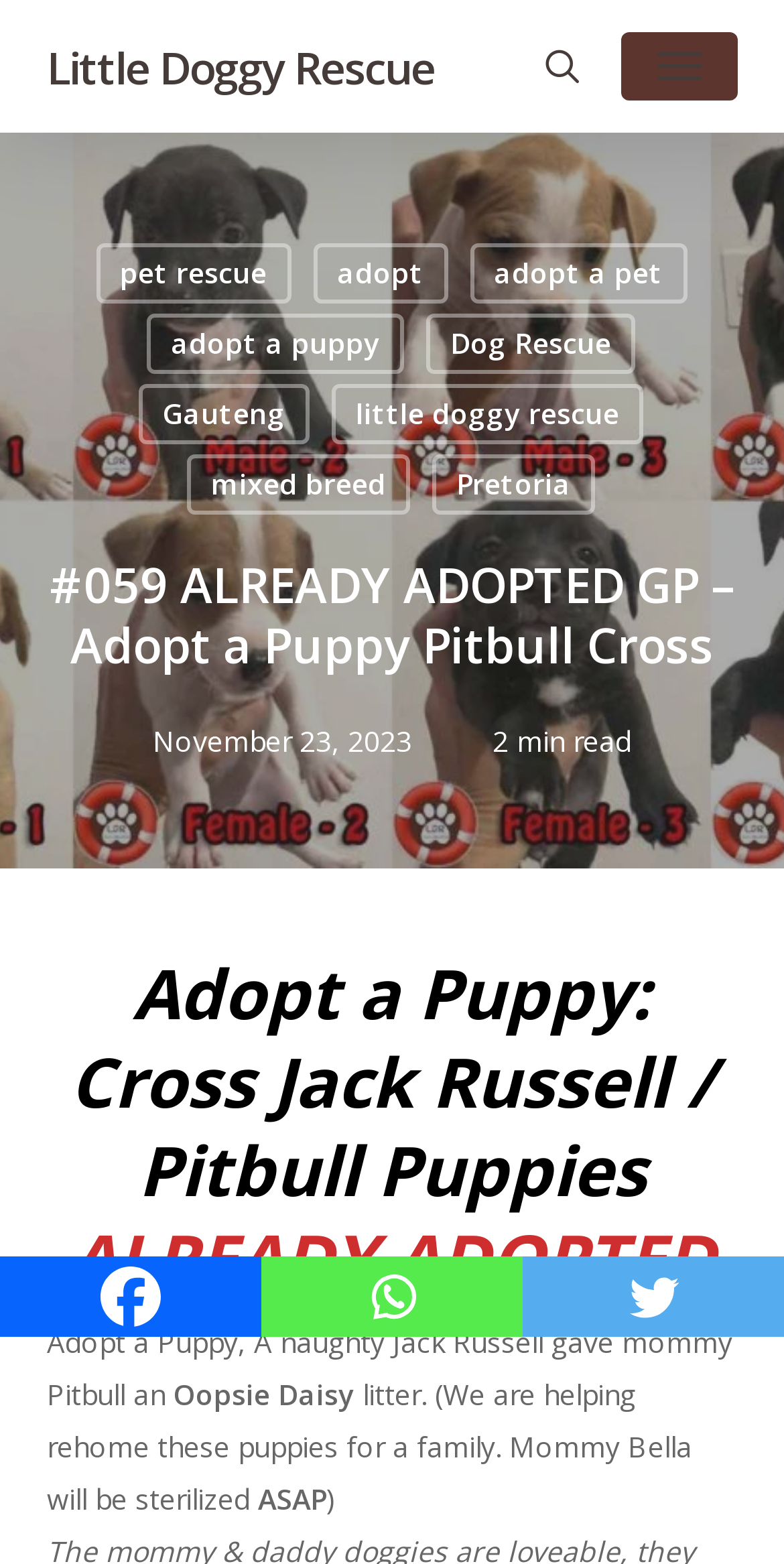Carefully examine the image and provide an in-depth answer to the question: What is the estimated reading time of the article?

The estimated reading time of the article is mentioned as '2 min read' in the StaticText element with bounding box coordinates [0.628, 0.461, 0.805, 0.486].